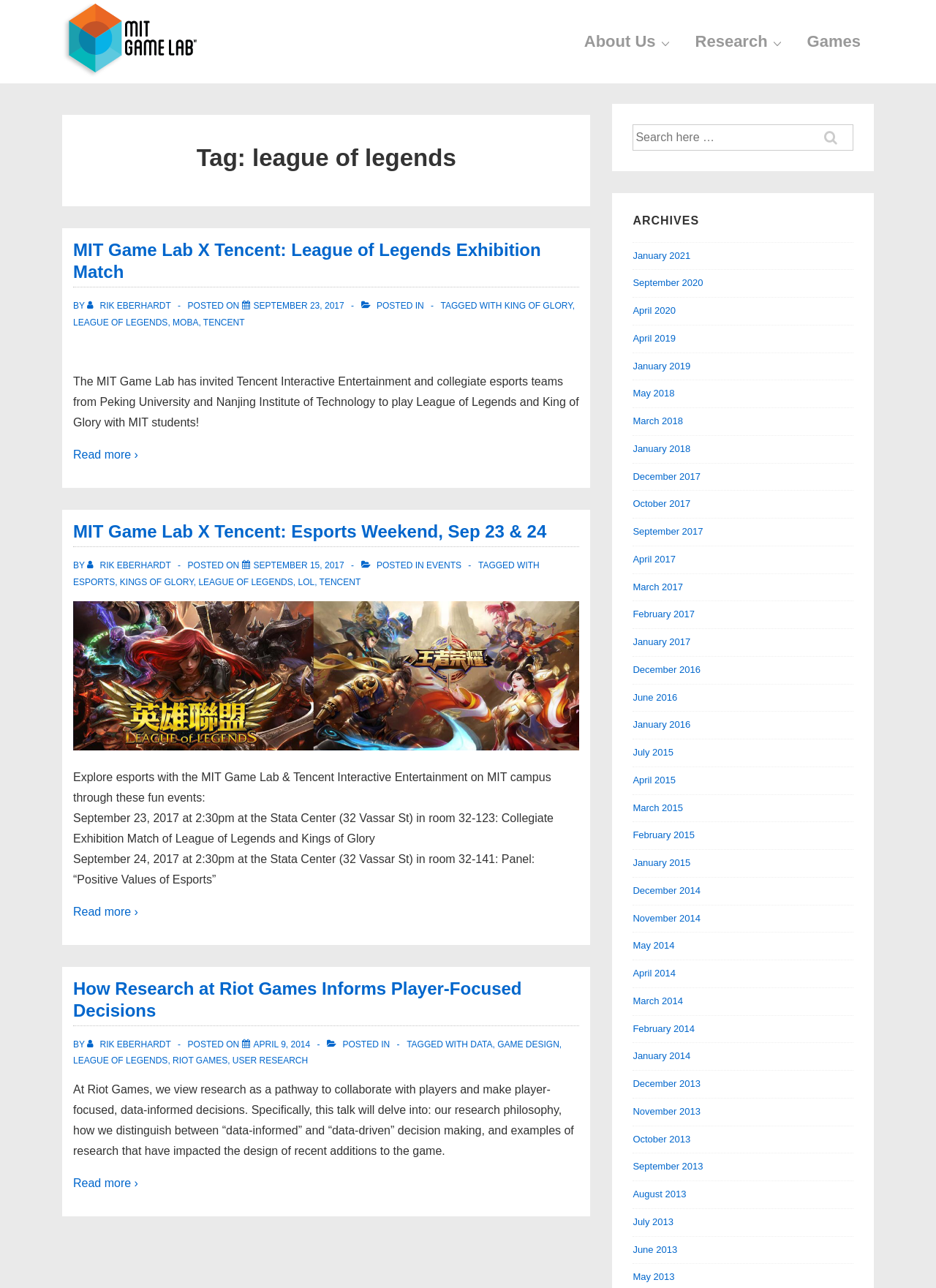Identify the bounding box coordinates of the area you need to click to perform the following instruction: "Read more about 'MIT Game Lab X Tencent: League of Legends Exhibition Match'".

[0.078, 0.186, 0.578, 0.218]